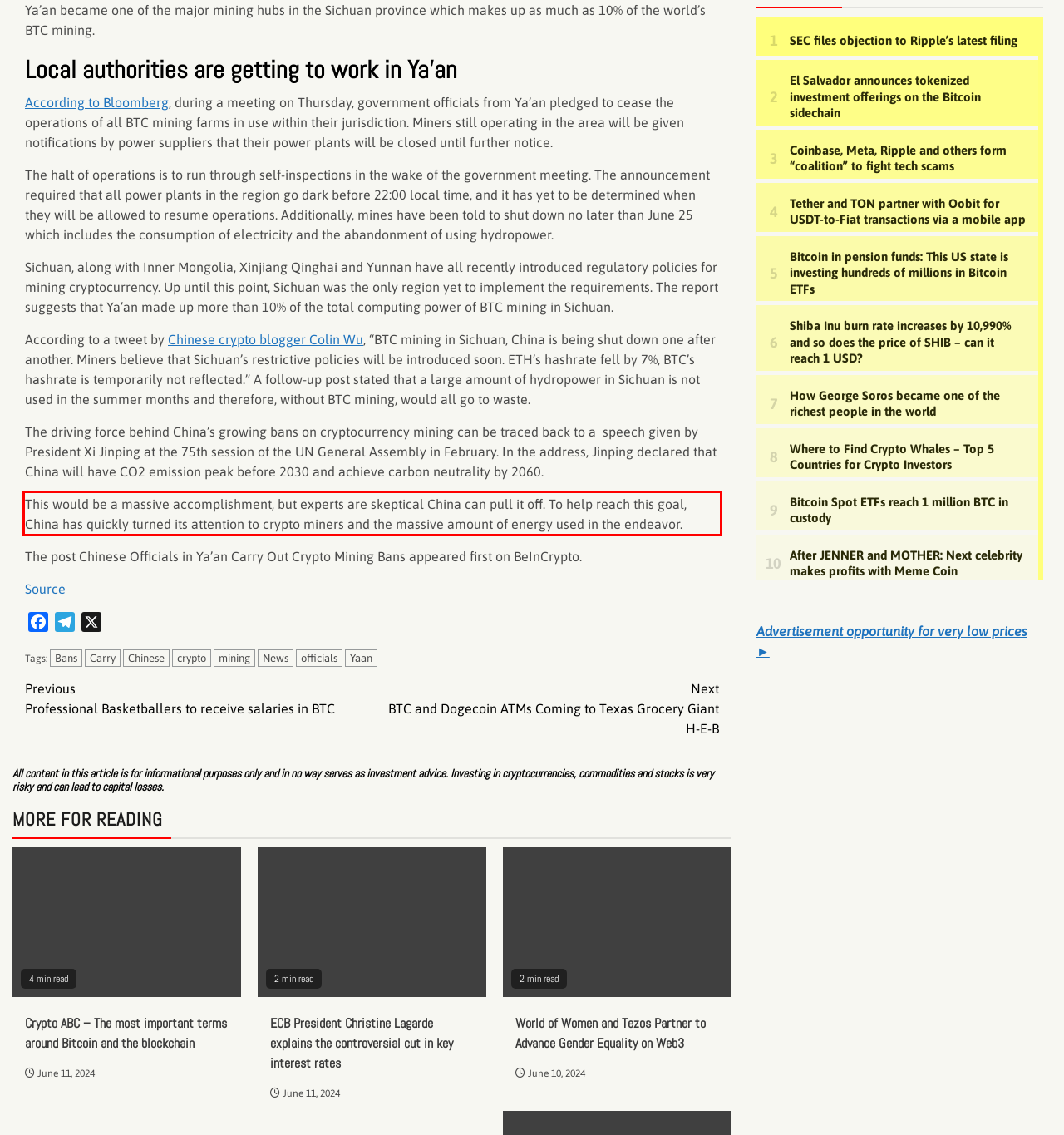Given a screenshot of a webpage containing a red rectangle bounding box, extract and provide the text content found within the red bounding box.

This would be a massive accomplishment, but experts are skeptical China can pull it off. To help reach this goal, China has quickly turned its attention to crypto miners and the massive amount of energy used in the endeavor.